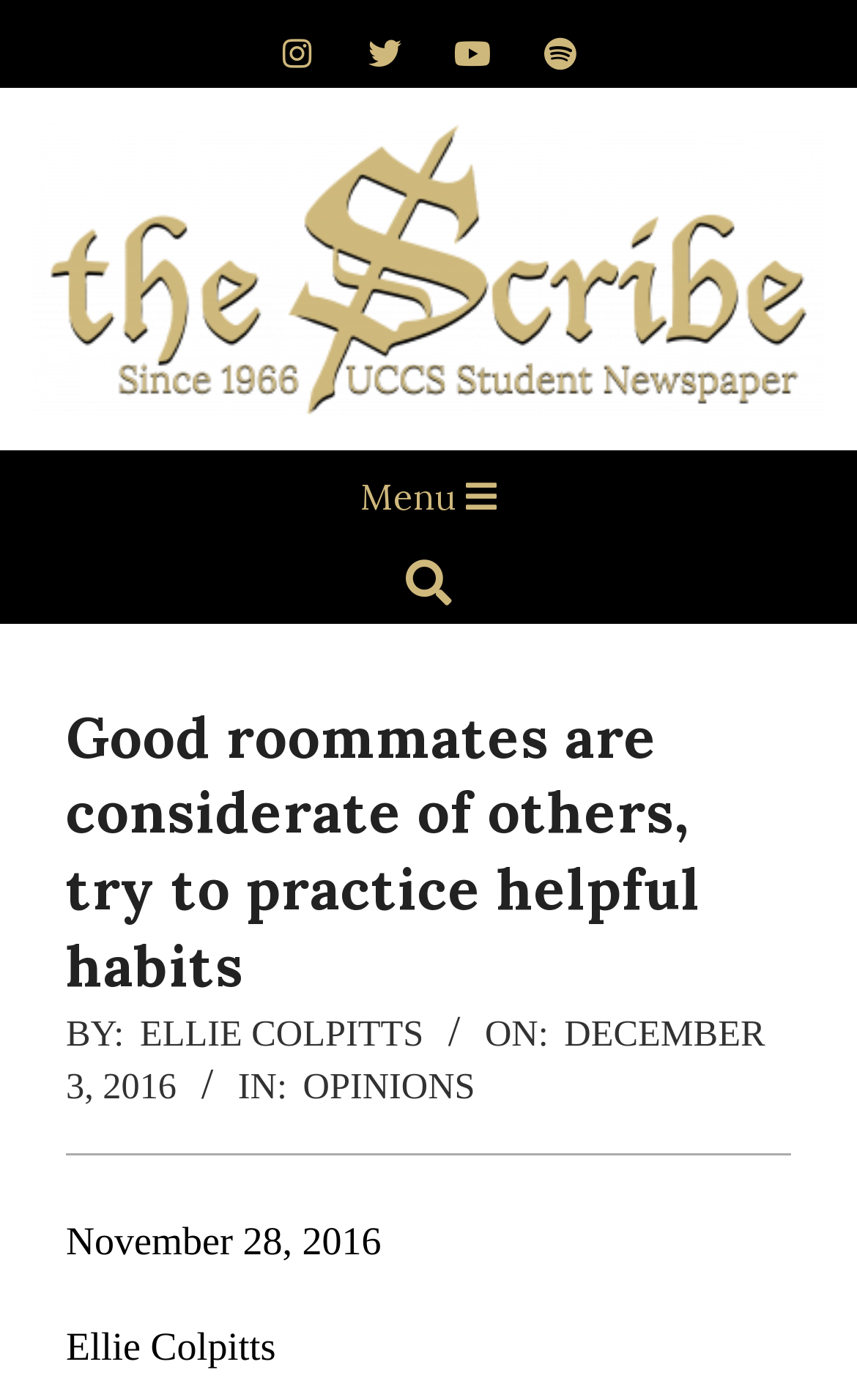Calculate the bounding box coordinates of the UI element given the description: "Opinions".

[0.353, 0.761, 0.554, 0.791]